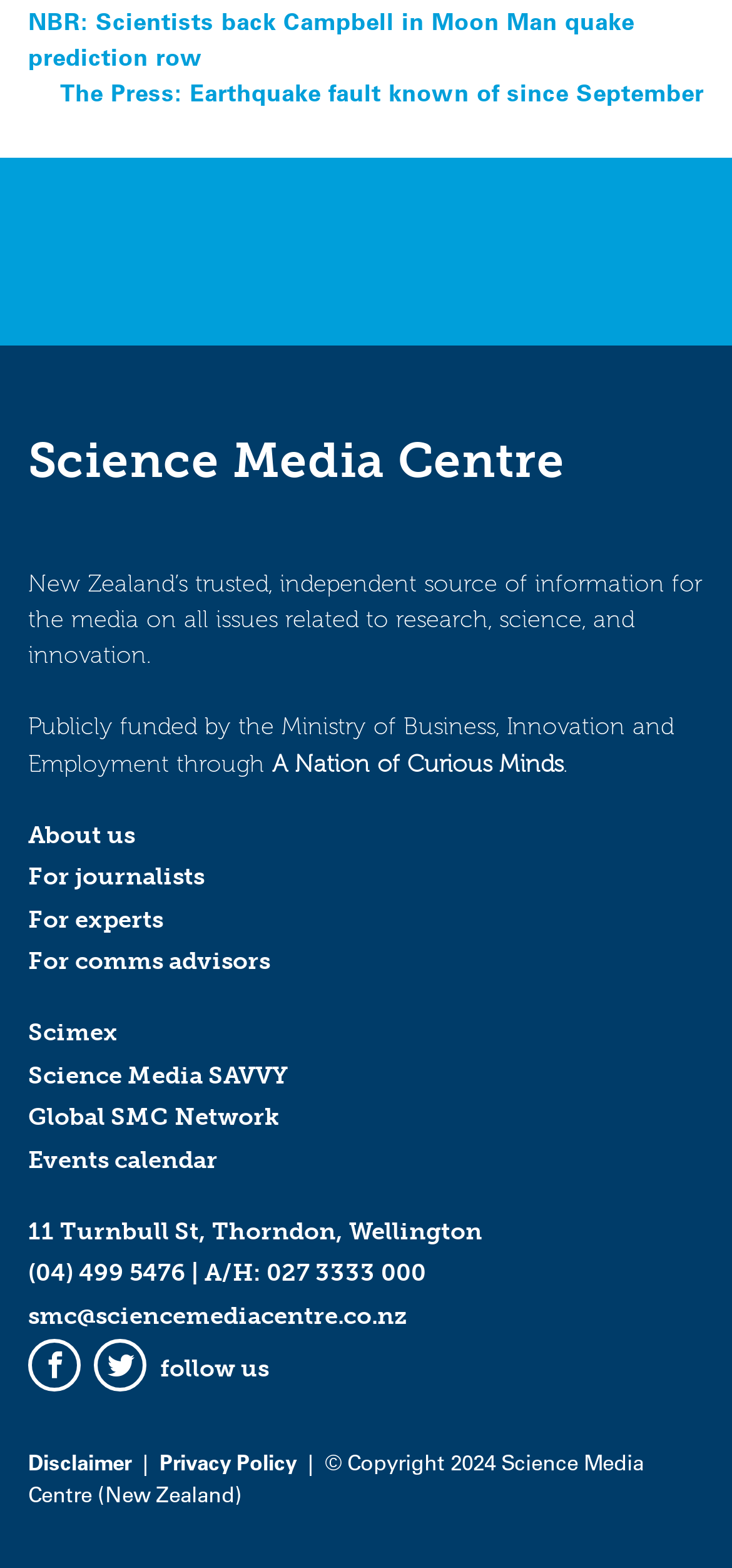Identify the bounding box coordinates of the region that needs to be clicked to carry out this instruction: "Follow Science Media Centre on Facebook". Provide these coordinates as four float numbers ranging from 0 to 1, i.e., [left, top, right, bottom].

[0.038, 0.854, 0.11, 0.888]